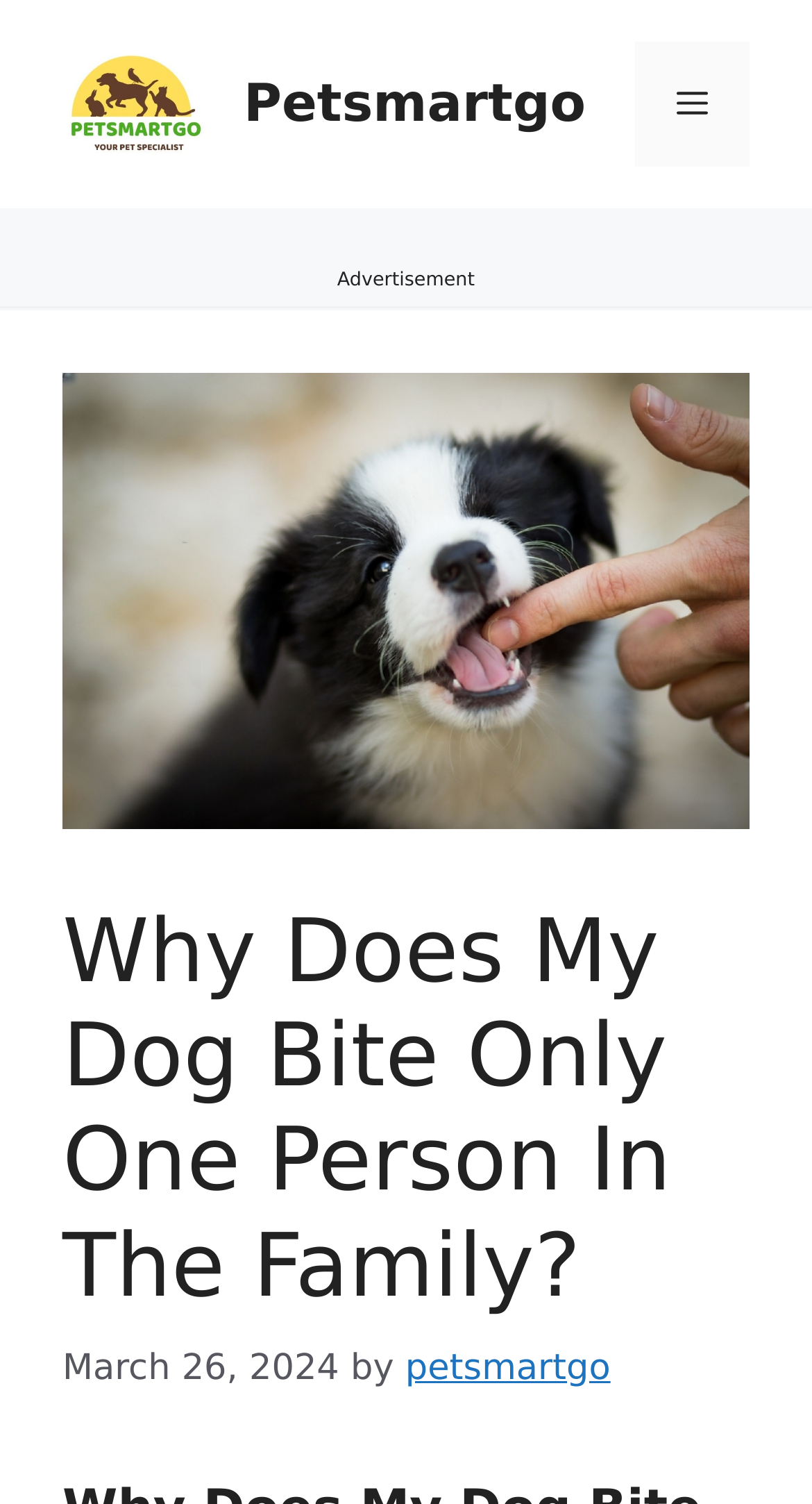Refer to the image and answer the question with as much detail as possible: What is the date of the article?

I found the date of the article by looking at the time element below the heading, which says 'March 26, 2024'.